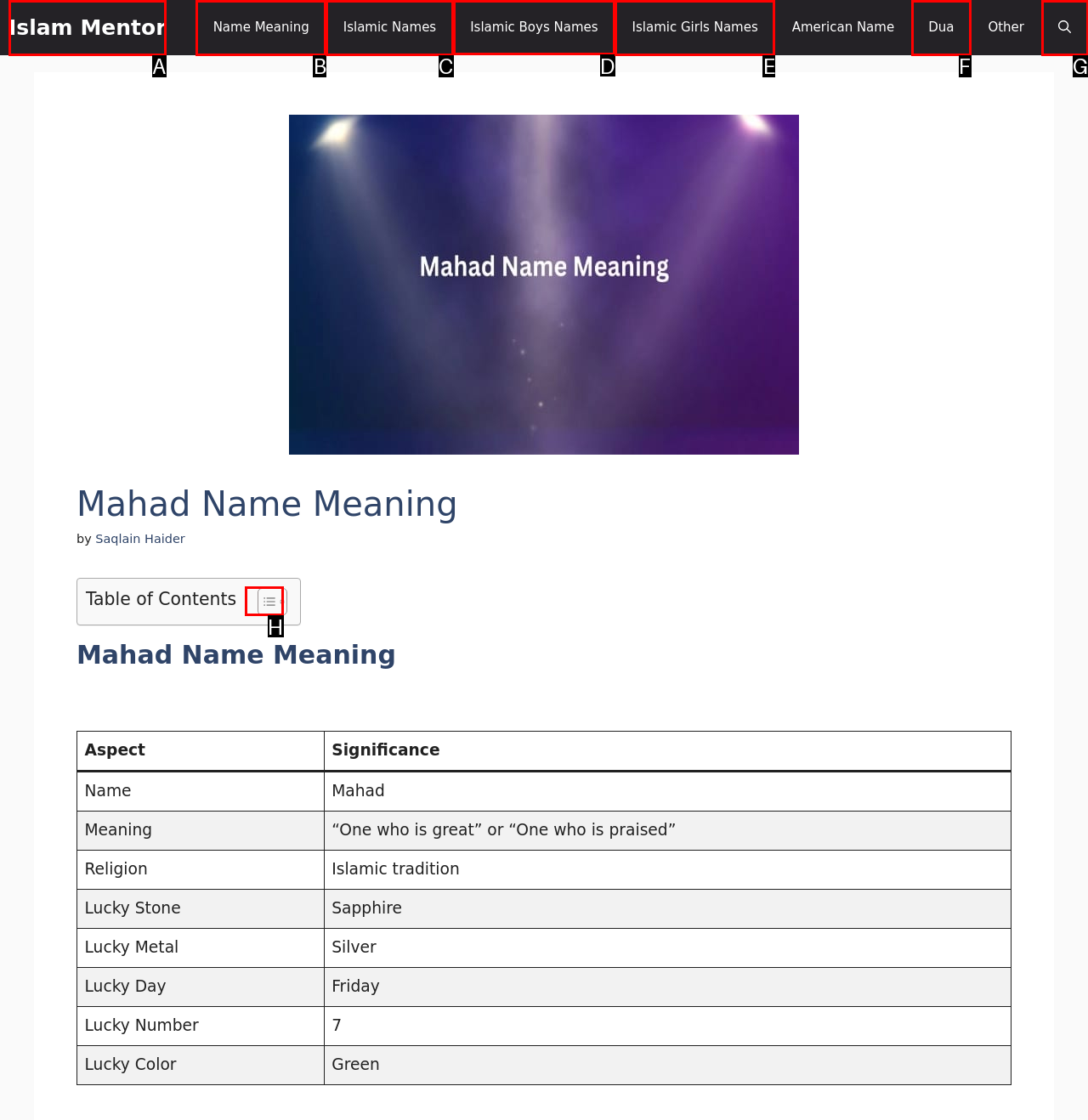Determine the letter of the UI element that you need to click to perform the task: Click on the 'Islamic Boys Names' link.
Provide your answer with the appropriate option's letter.

D